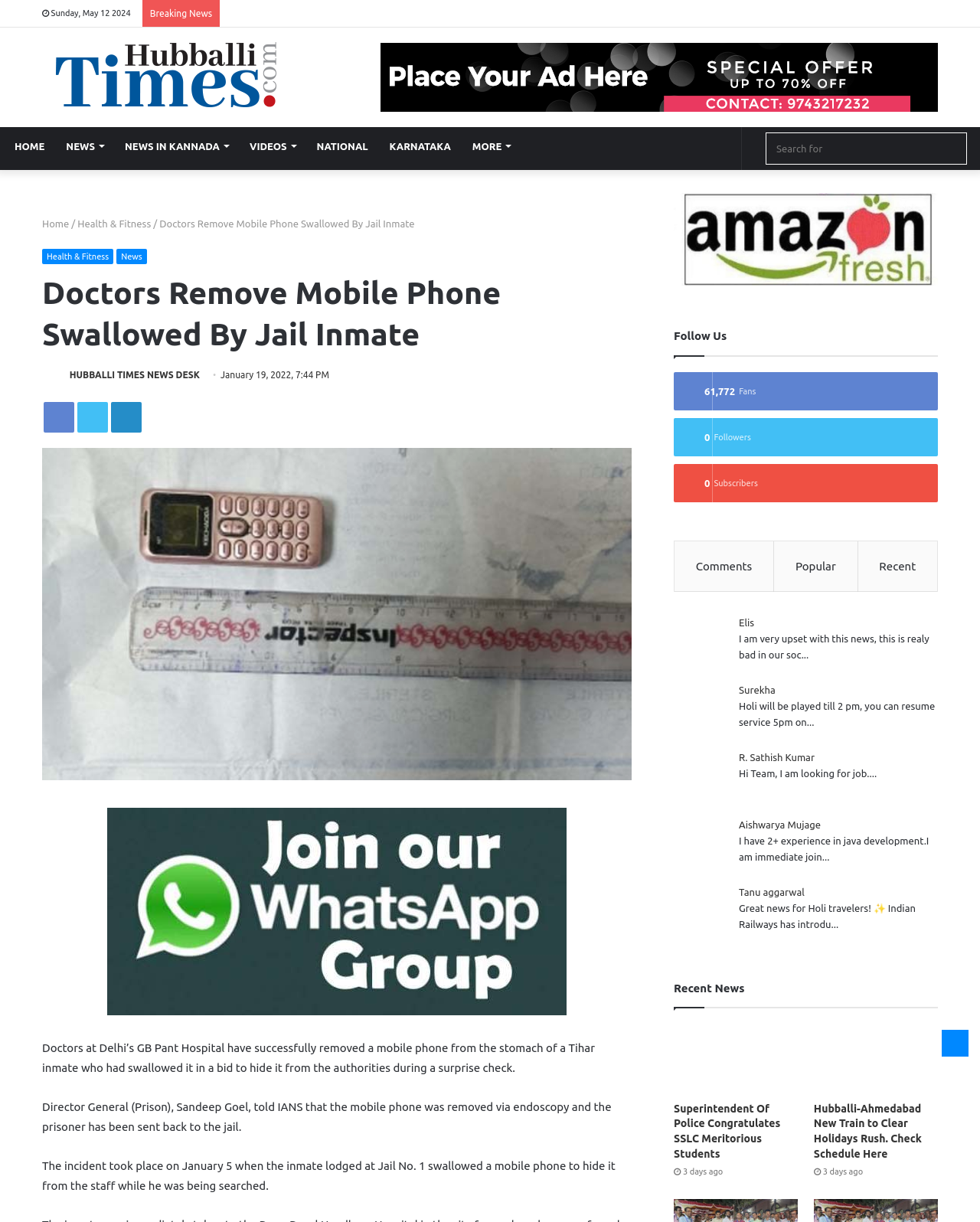Identify the title of the webpage and provide its text content.

Doctors Remove Mobile Phone Swallowed By Jail Inmate